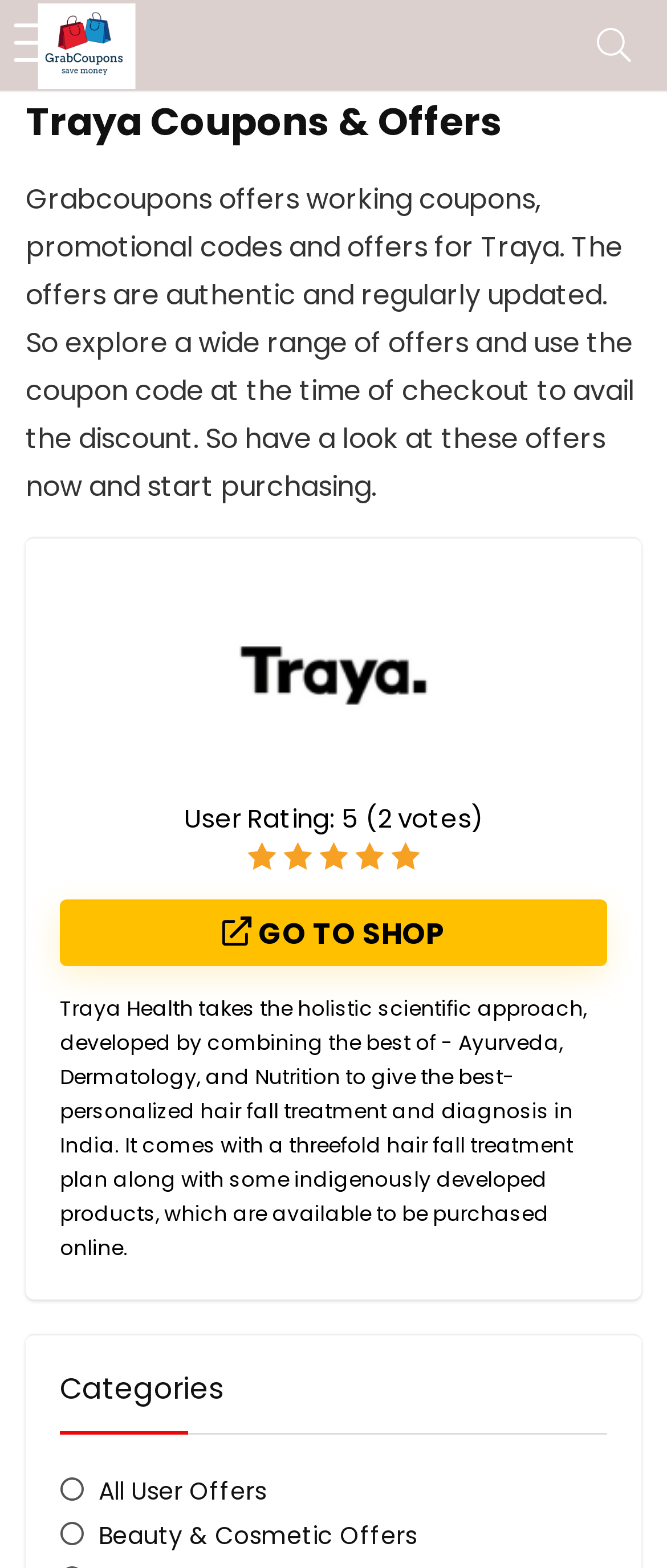Please study the image and answer the question comprehensively:
How many categories are listed?

I found the categories listed by looking at the links below the StaticText element that says 'Categories' and found two links: 'All User Offers' and 'Beauty & Cosmetic Offers'.